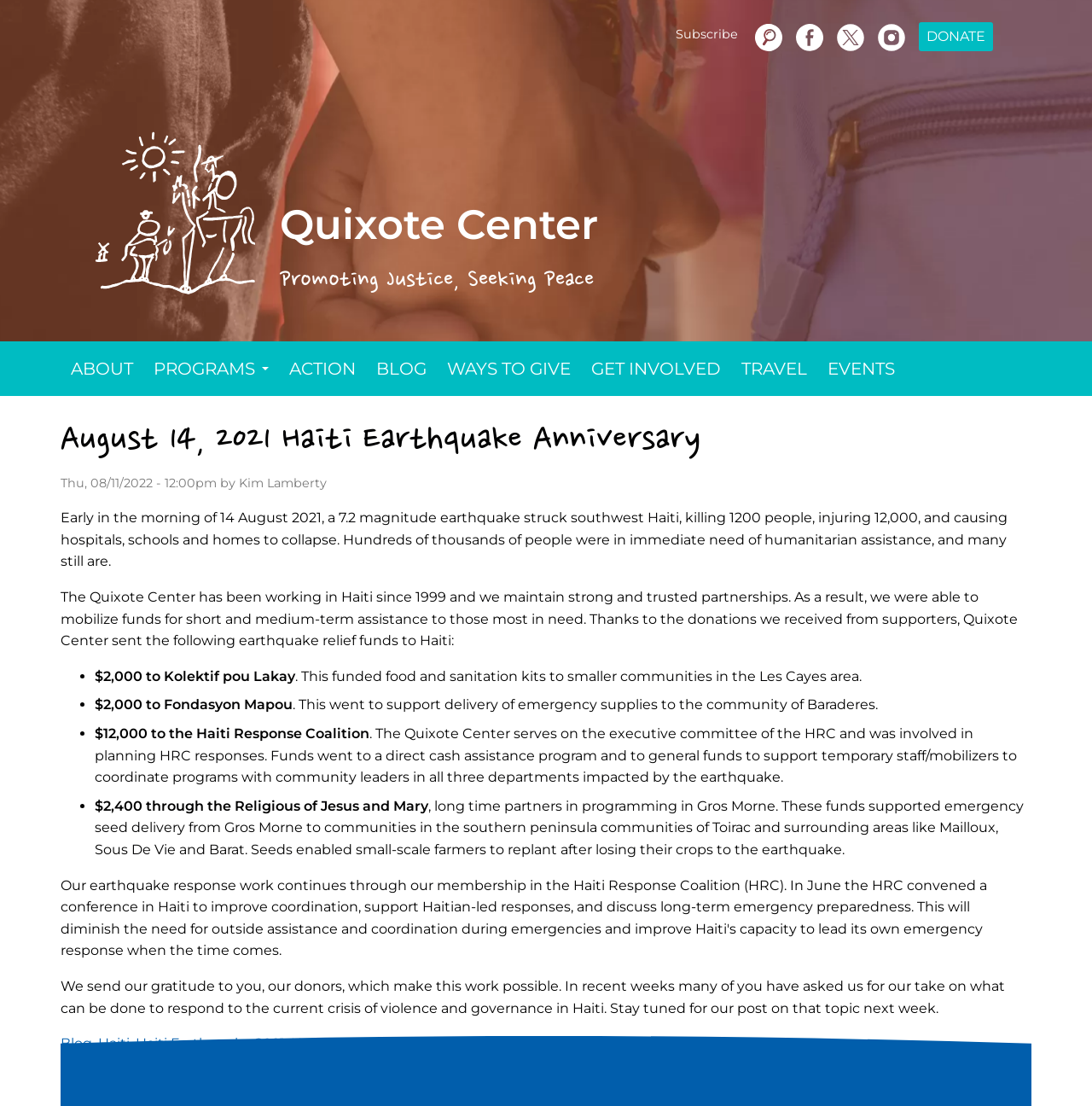Please determine the bounding box coordinates of the clickable area required to carry out the following instruction: "Subscribe to the newsletter". The coordinates must be four float numbers between 0 and 1, represented as [left, top, right, bottom].

[0.619, 0.019, 0.676, 0.043]